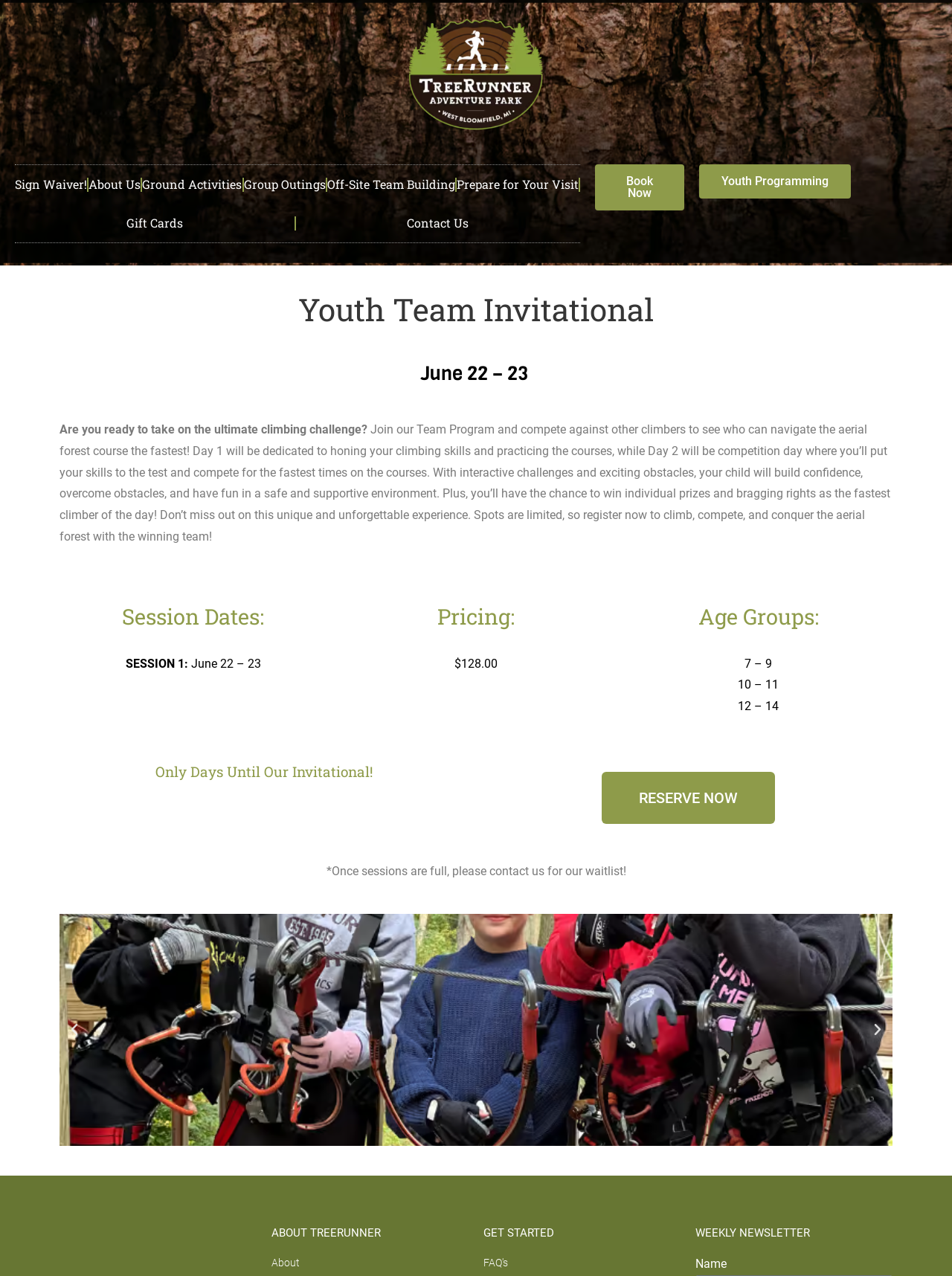How much does the Youth Team Invitational cost?
Based on the image, answer the question with a single word or brief phrase.

$128.00